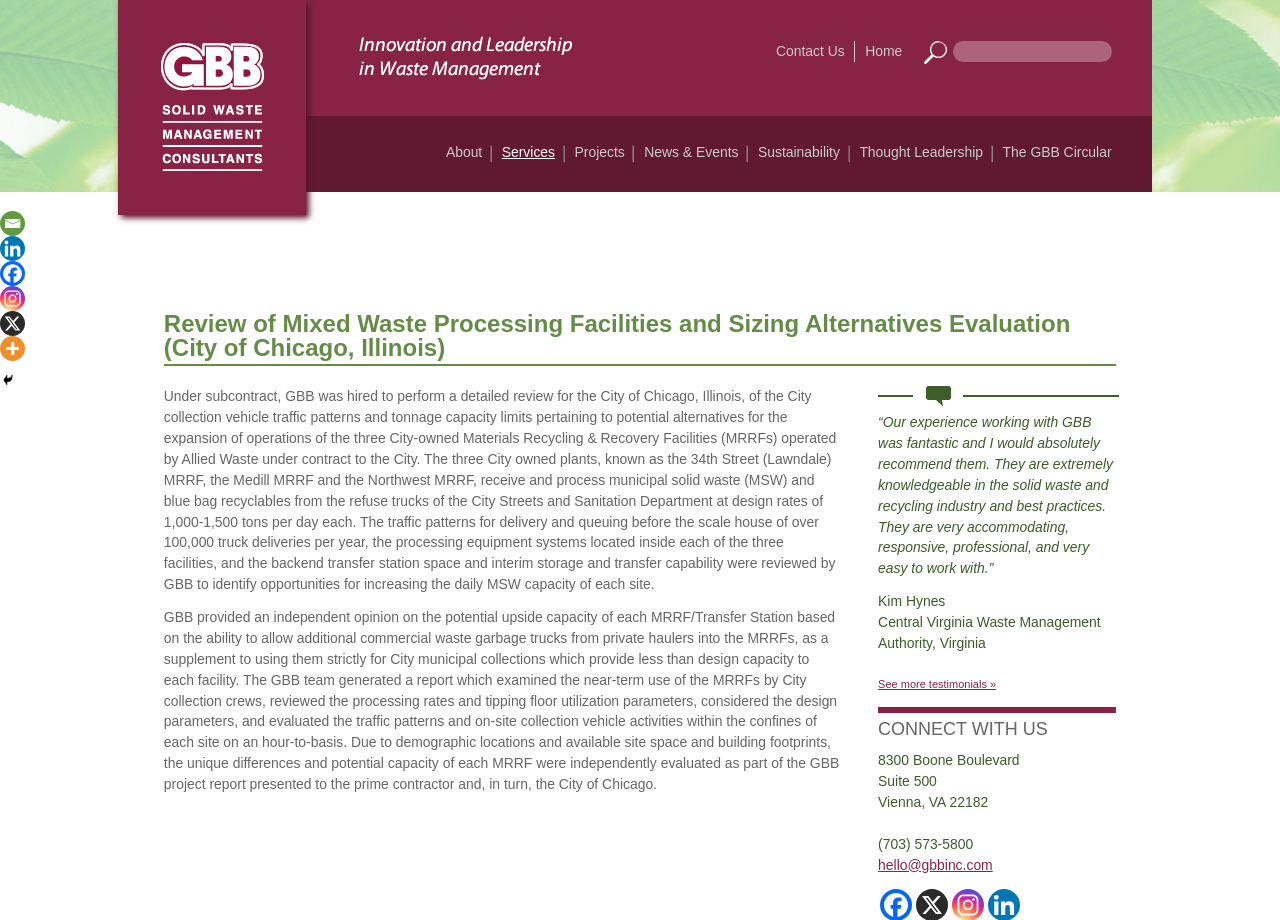Determine the bounding box coordinates of the section I need to click to execute the following instruction: "Click the 'About' link". Provide the coordinates as four float numbers between 0 and 1, i.e., [left, top, right, bottom].

[0.341, 0.154, 0.384, 0.177]